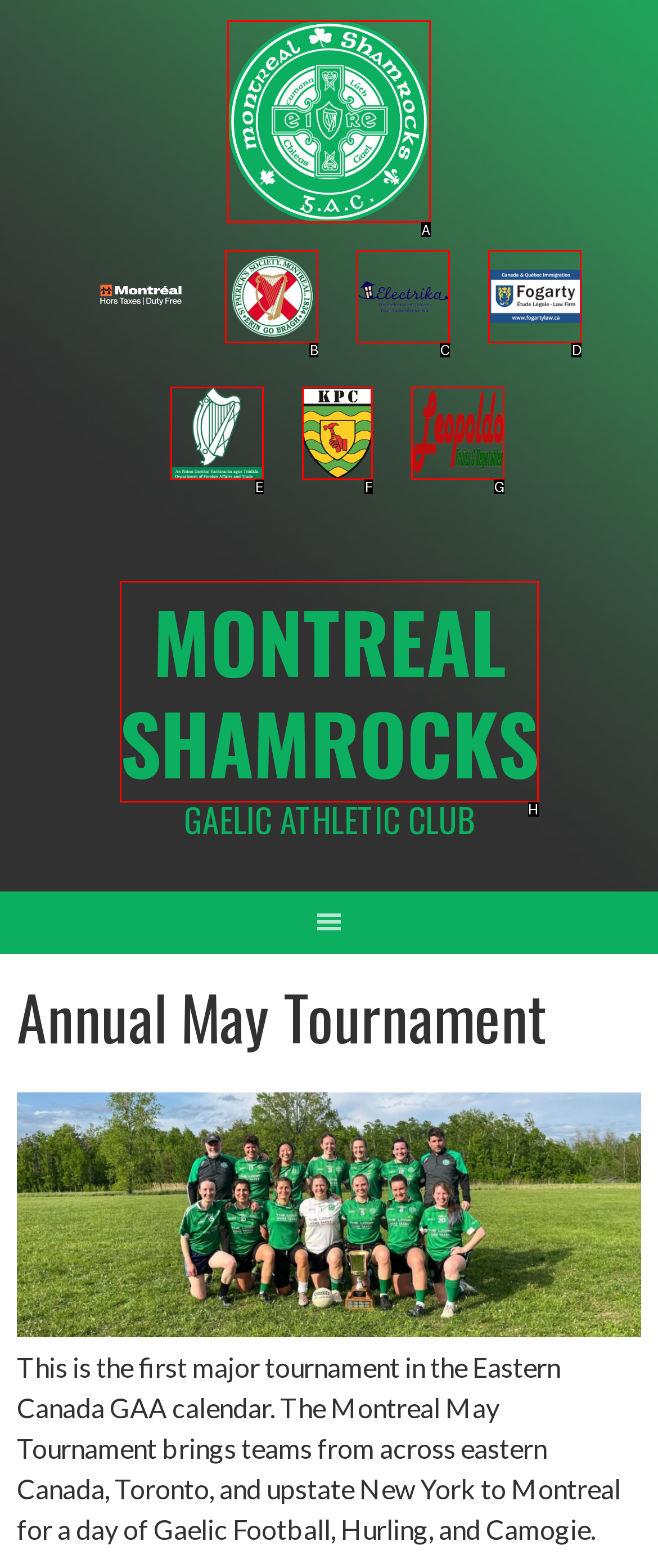Which HTML element should be clicked to complete the task: click Montreal Shamrocks logo? Answer with the letter of the corresponding option.

A